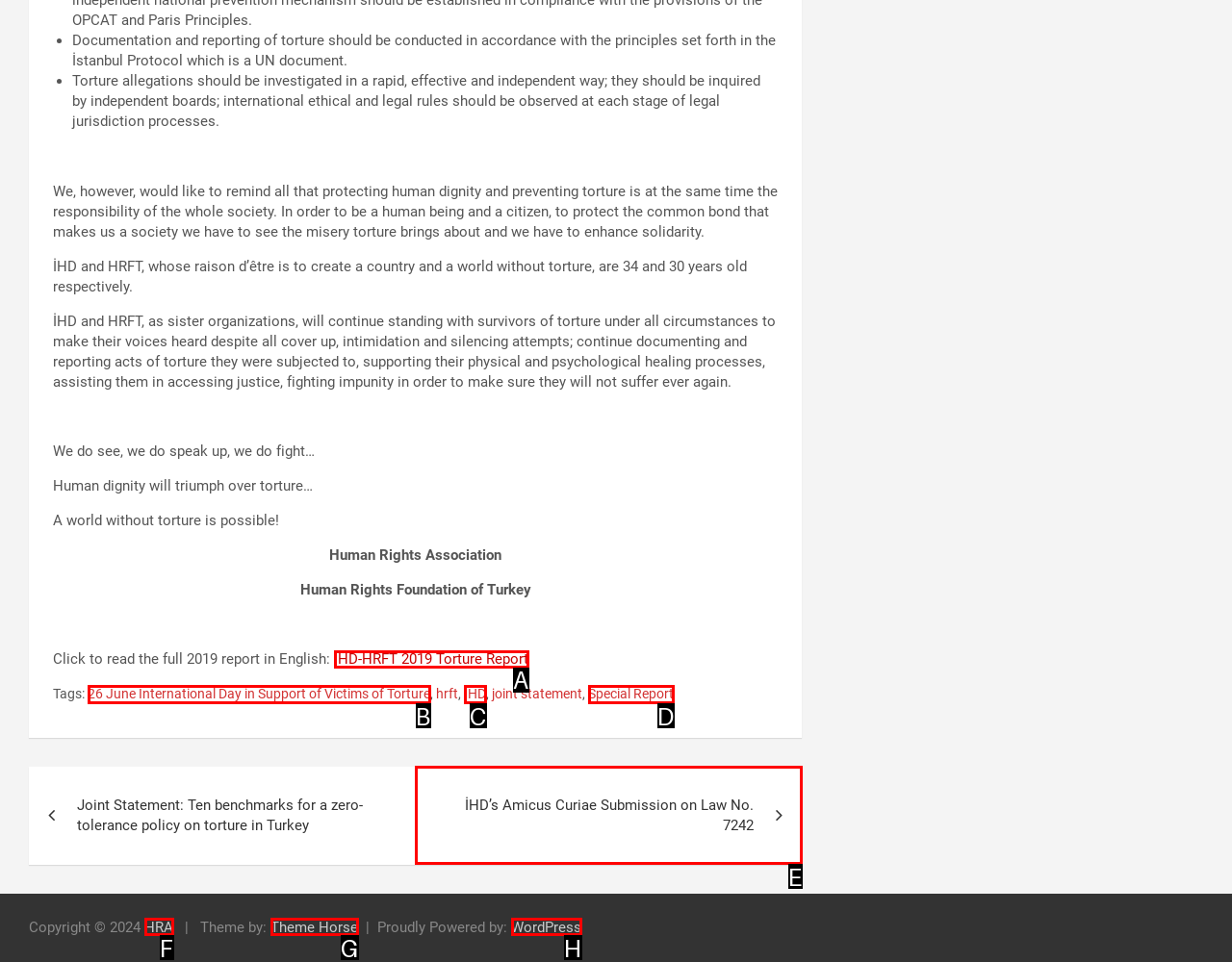Examine the description: HRA and indicate the best matching option by providing its letter directly from the choices.

F